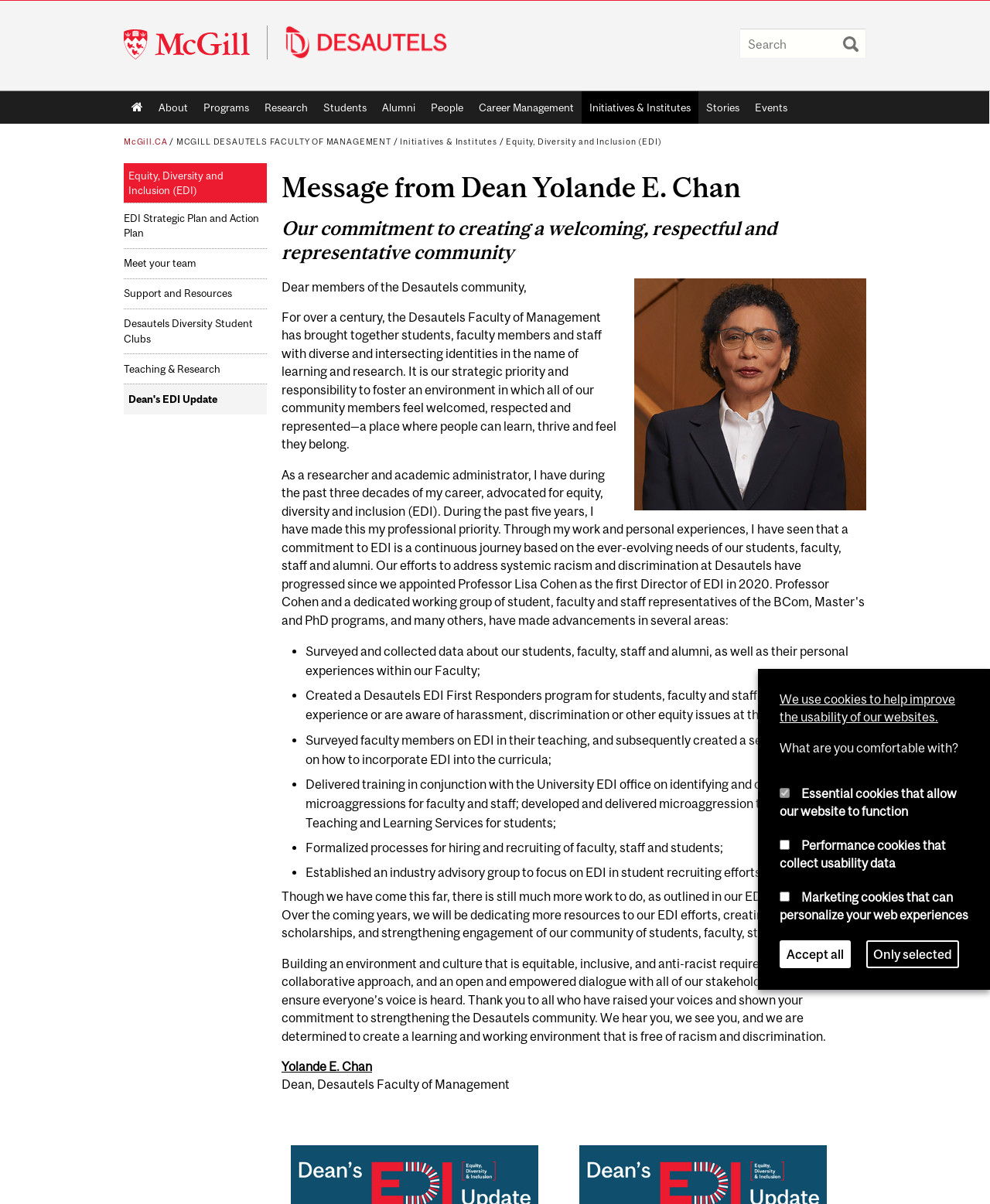Determine the coordinates of the bounding box that should be clicked to complete the instruction: "Go to Home page". The coordinates should be represented by four float numbers between 0 and 1: [left, top, right, bottom].

[0.289, 0.021, 0.452, 0.049]